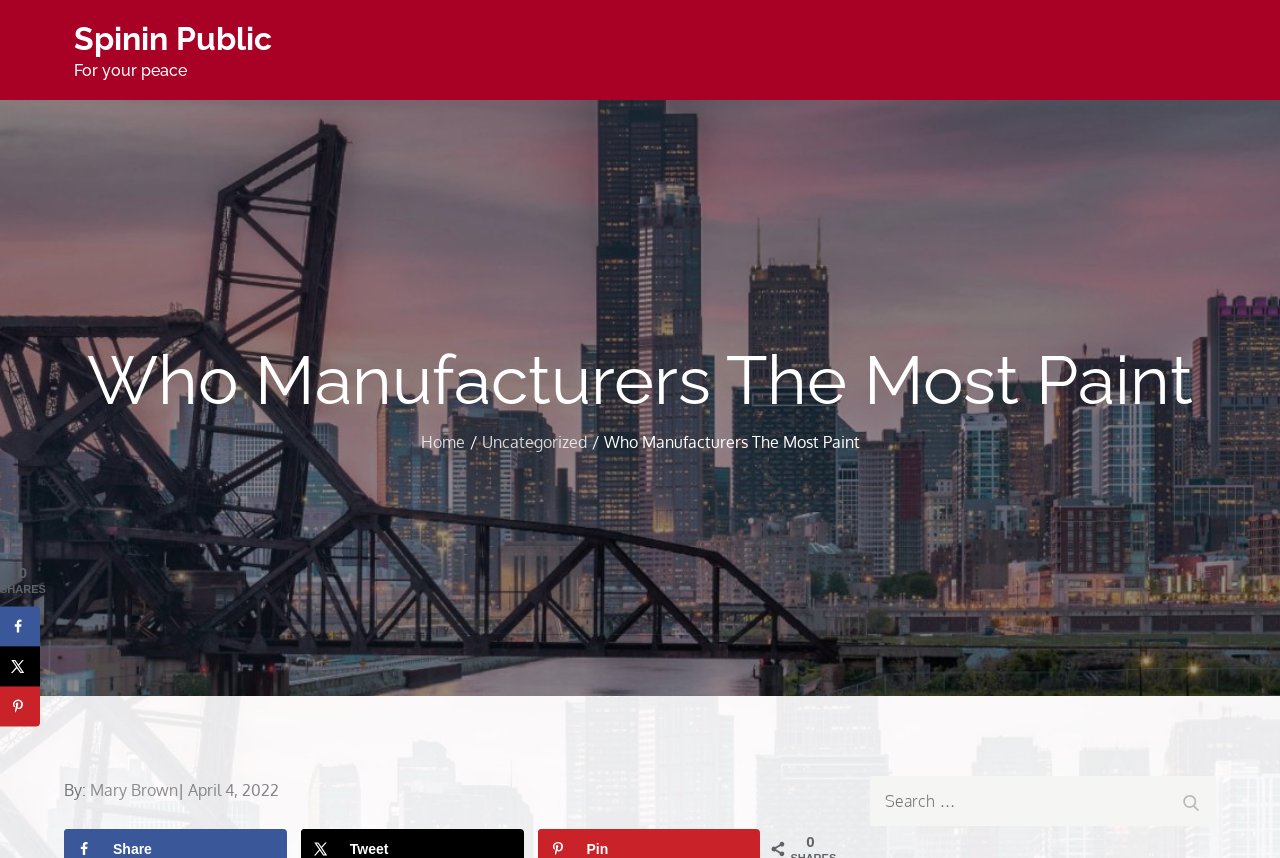Identify the bounding box coordinates of the clickable region required to complete the instruction: "Click on the 'Home' link". The coordinates should be given as four float numbers within the range of 0 and 1, i.e., [left, top, right, bottom].

[0.329, 0.504, 0.363, 0.527]